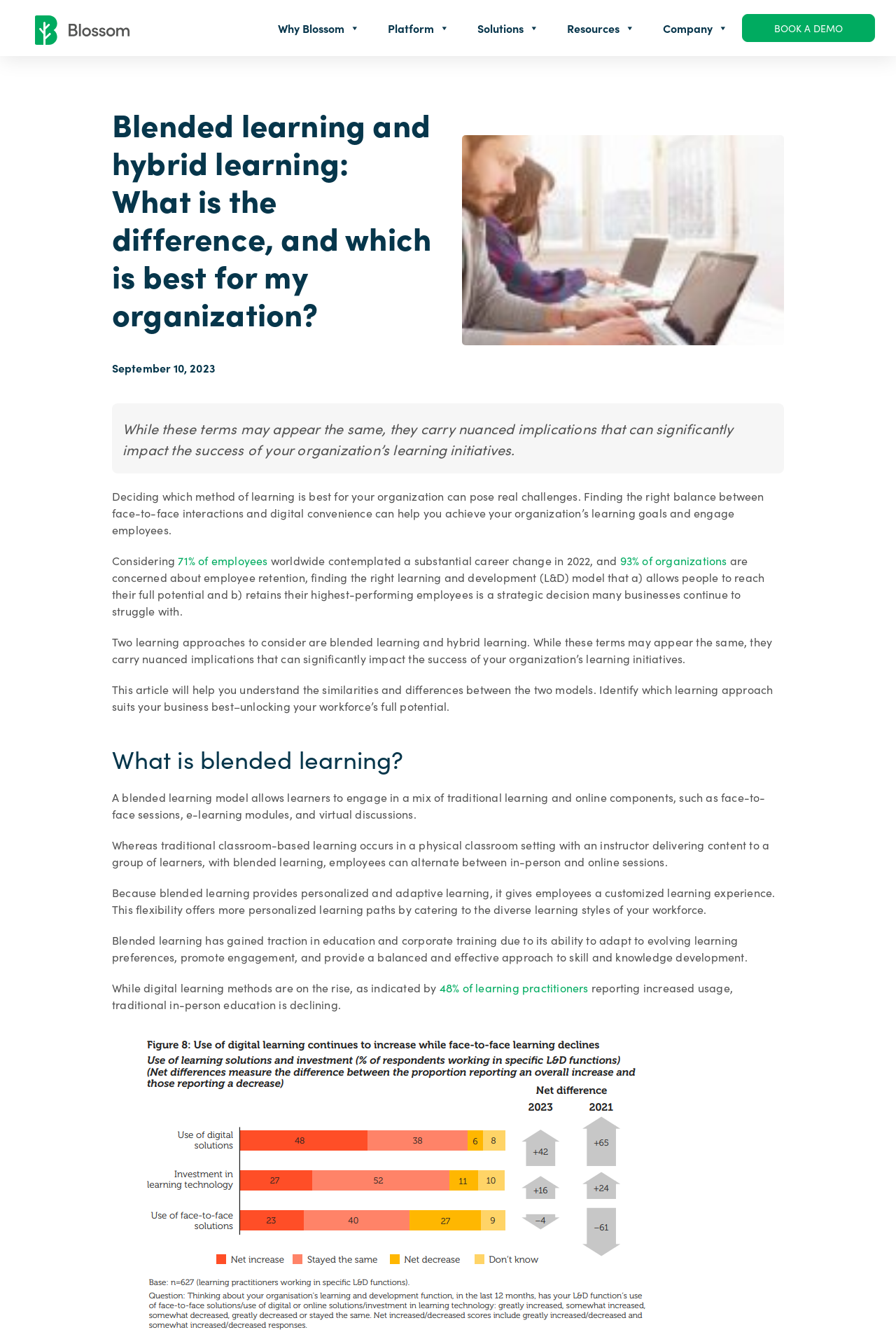How many organizations are concerned about employee retention?
Answer the question with as much detail as you can, using the image as a reference.

According to the static text on the webpage, '93% of organizations are concerned about employee retention, finding the right learning and development (L&D) model that a) allows people to reach their full potential and b) retains their highest-performing employees is a strategic decision many businesses continue to struggle with'.